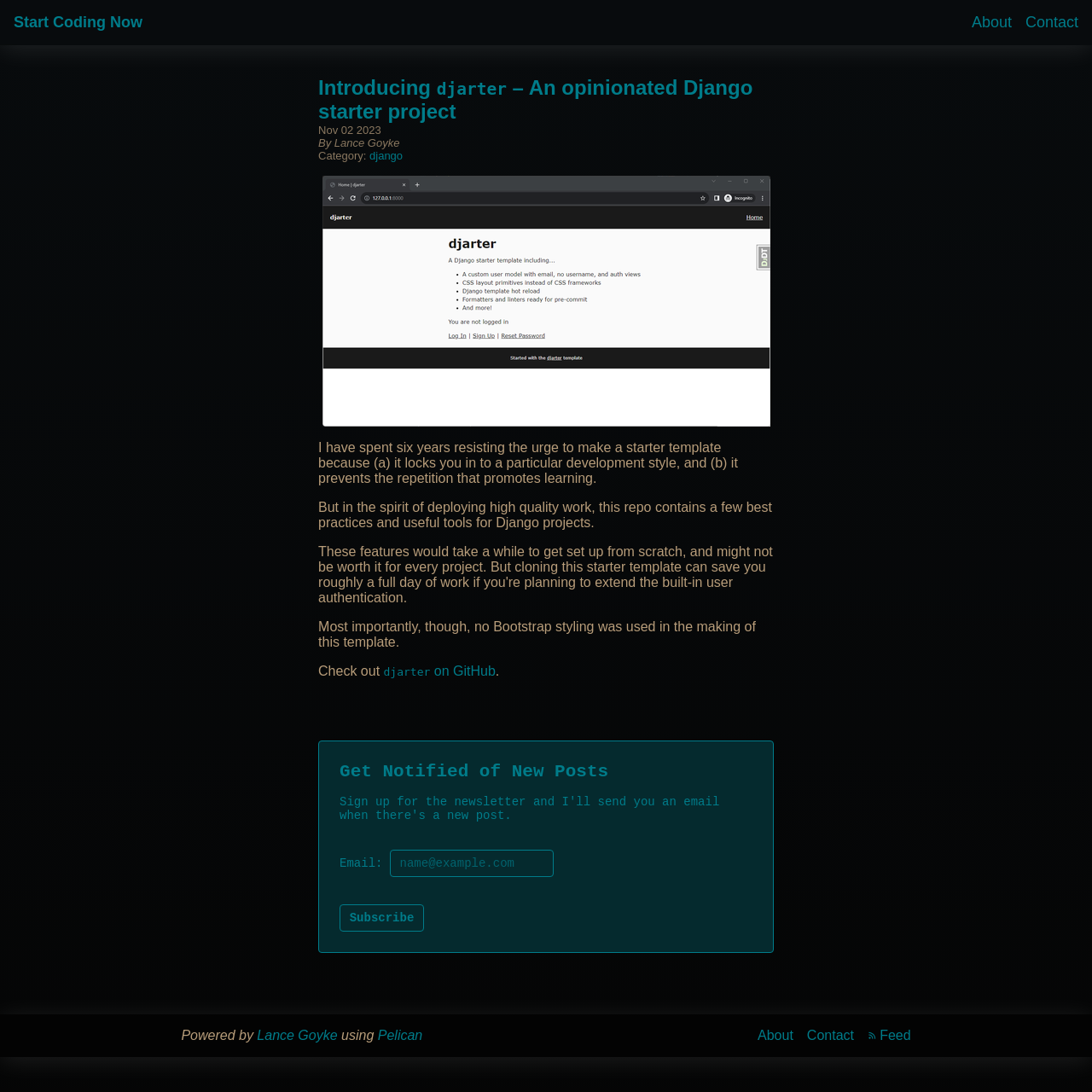Can you give a detailed response to the following question using the information from the image? What is the purpose of the djarter starter template?

I found the purpose of the djarter starter template by reading the static text in the article section, which mentions that the template contains 'a few best practices and useful tools for Django projects' and is intended to help deploy 'high quality work'.